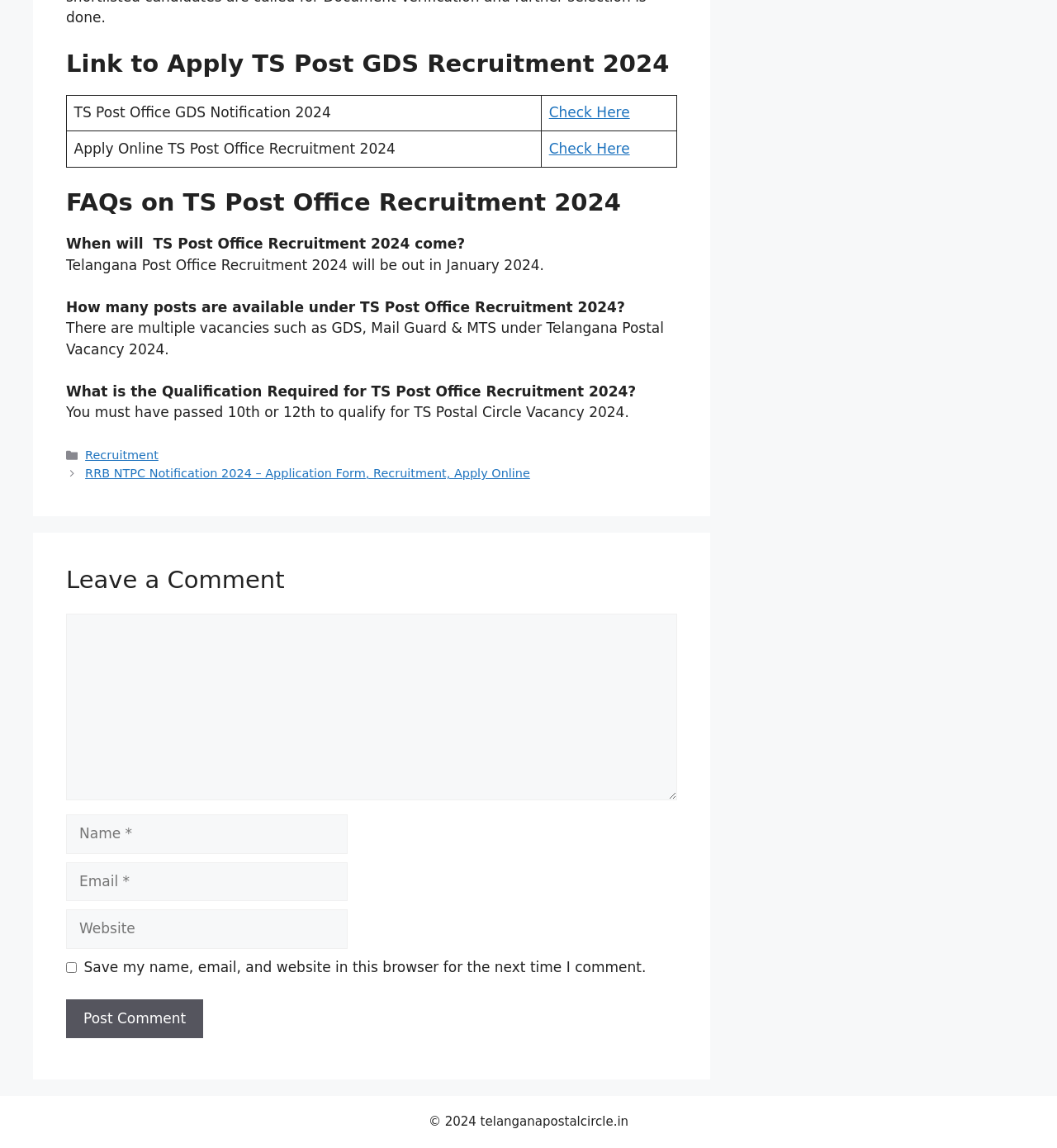Kindly determine the bounding box coordinates of the area that needs to be clicked to fulfill this instruction: "Apply Online TS Post Office Recruitment 2024".

[0.063, 0.114, 0.512, 0.146]